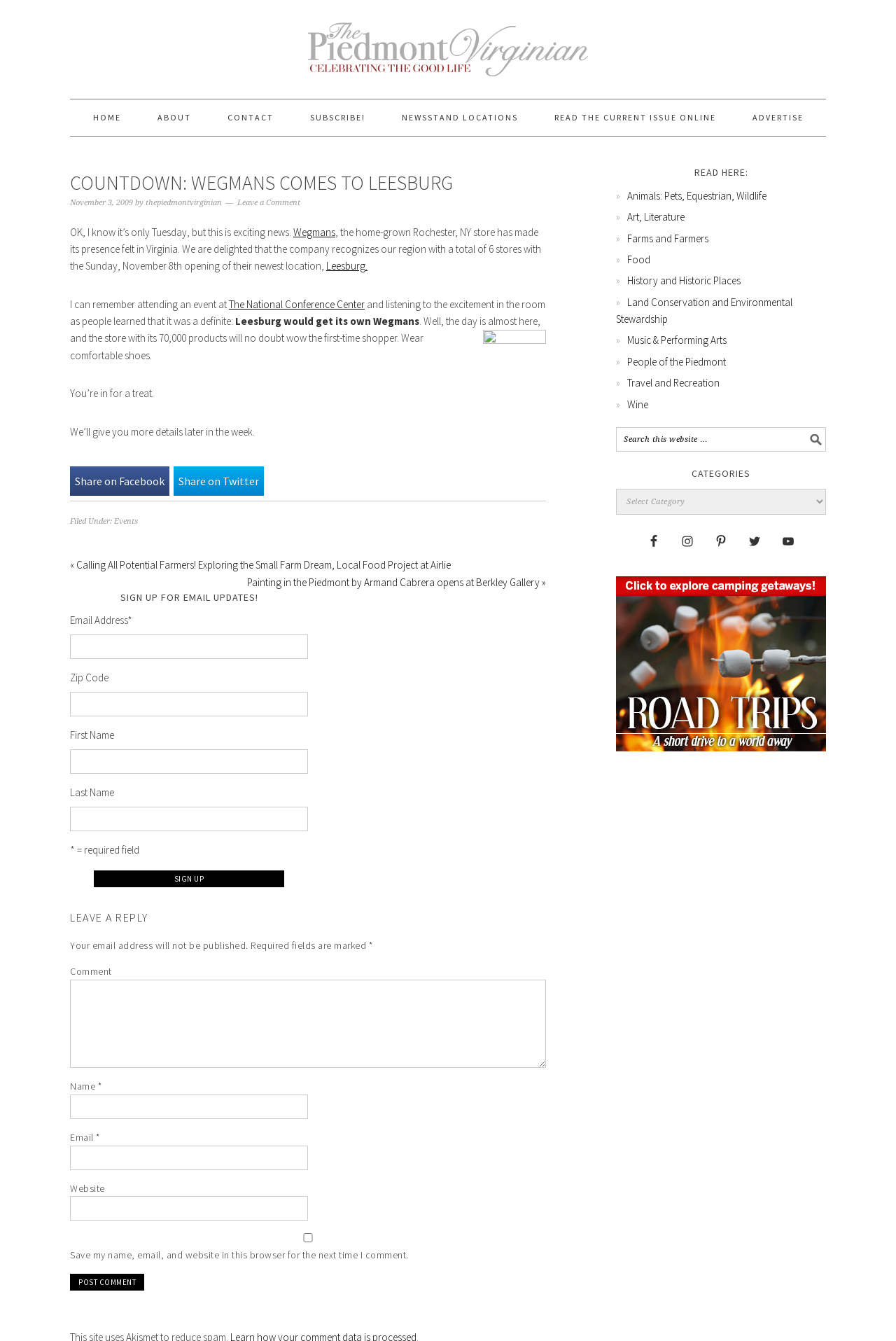What is the date of the article?
Please use the visual content to give a single word or phrase answer.

November 3, 2009